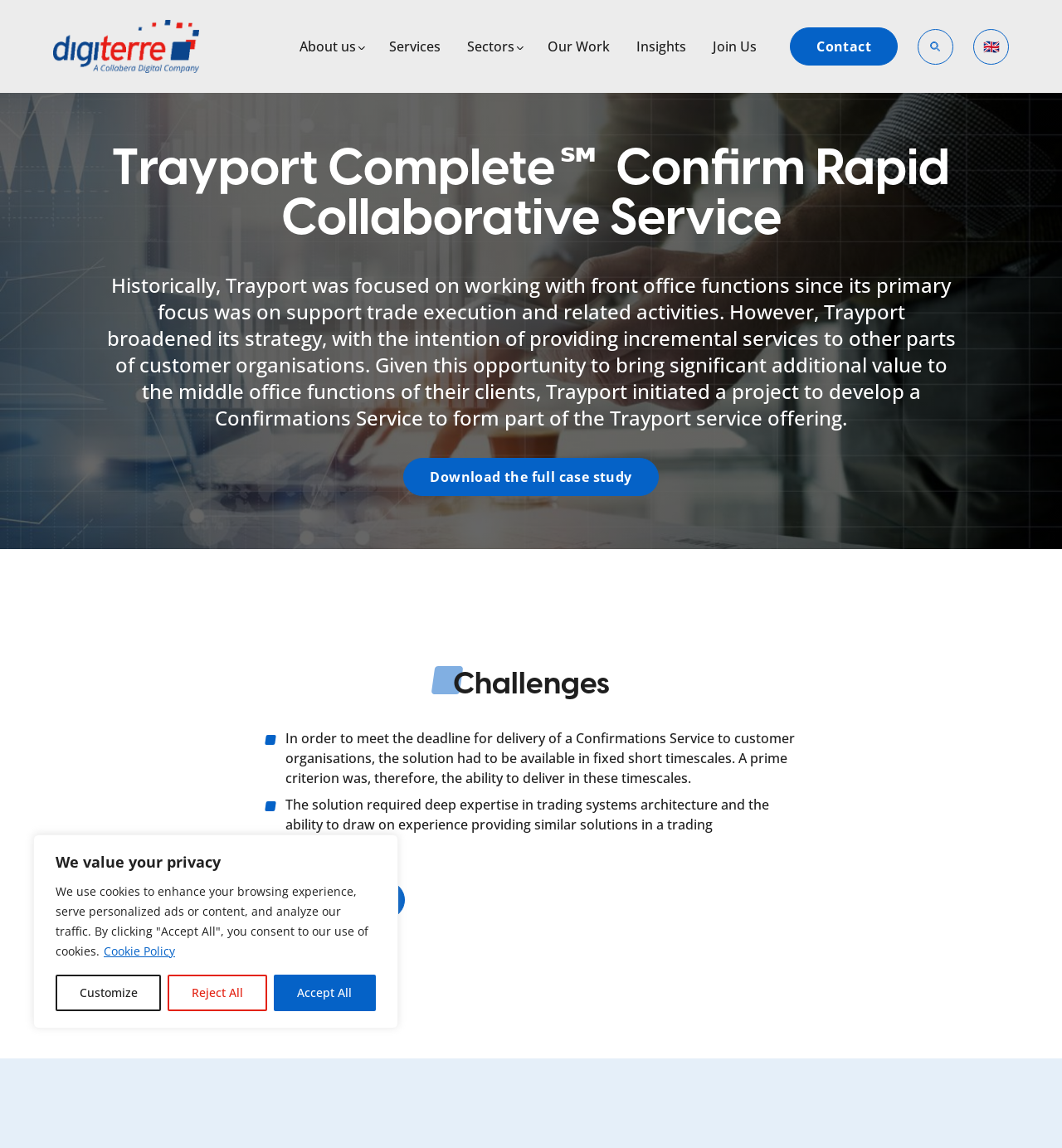Please provide a detailed answer to the question below by examining the image:
What is the deadline for delivering the Confirmations Service?

I determined the answer by reading the StaticText element with the text 'In order to meet the deadline for delivery of a Confirmations Service to customer organisations, the solution had to be available in fixed short timescales.' This text mentions the deadline for delivering the Confirmations Service.